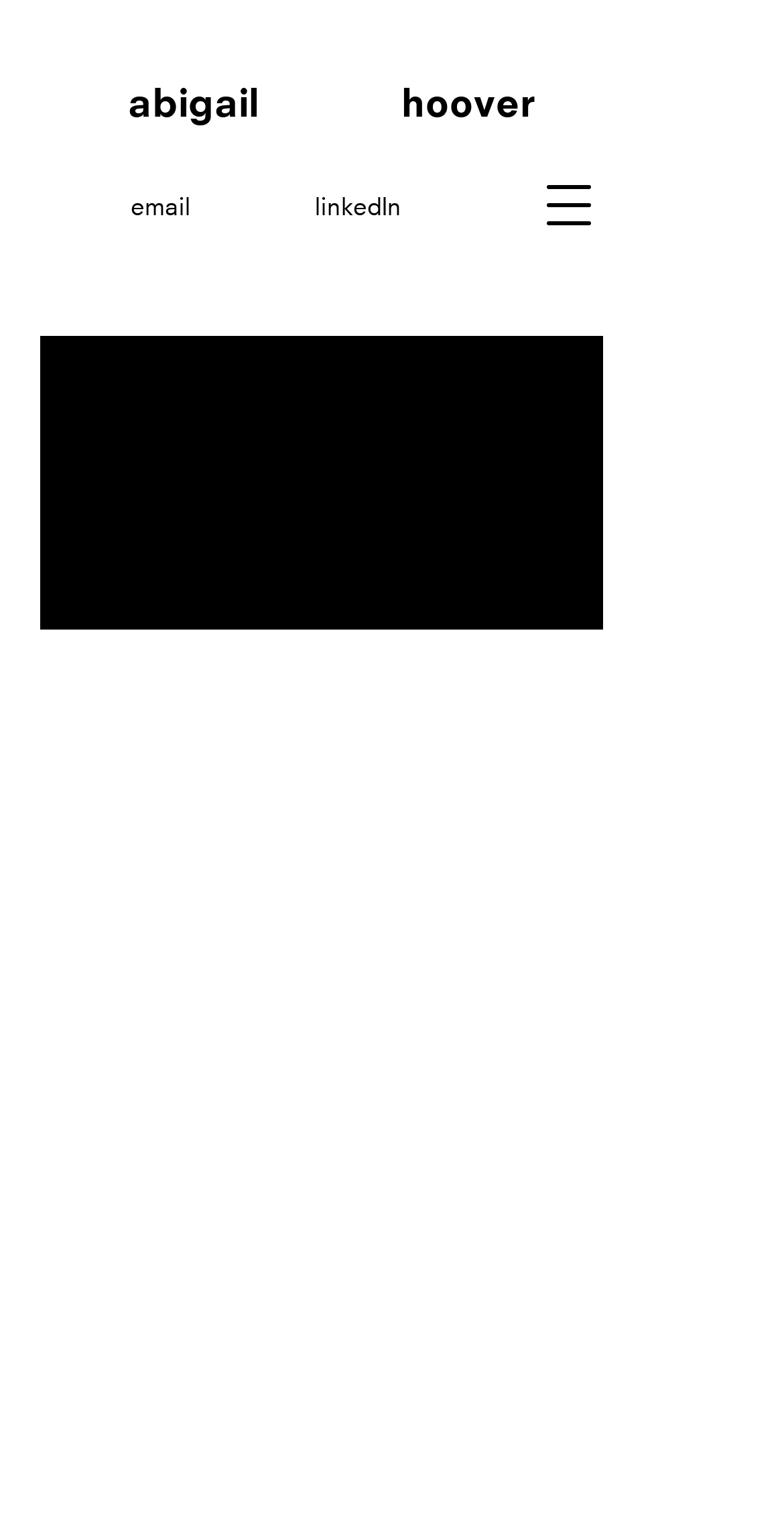Provide the bounding box coordinates in the format (top-left x, top-left y, bottom-right x, bottom-right y). All values are floating point numbers between 0 and 1. Determine the bounding box coordinate of the UI element described as: parent_node: abigail

[0.205, 0.138, 0.615, 0.193]